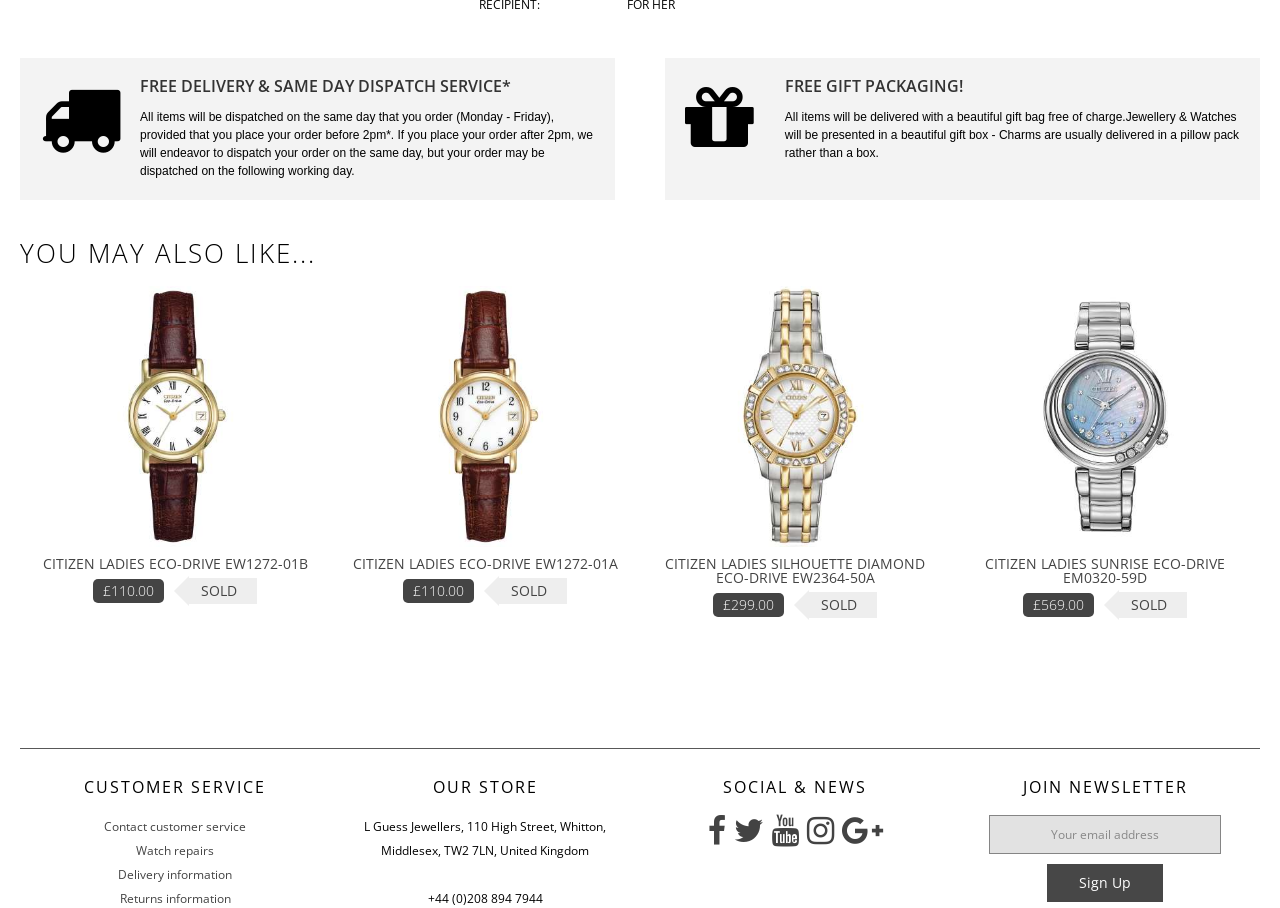Determine the bounding box coordinates of the section to be clicked to follow the instruction: "View 'CITIZEN LADIES ECO-DRIVE EW1272-01B £110.00 SOLD'". The coordinates should be given as four float numbers between 0 and 1, formatted as [left, top, right, bottom].

[0.023, 0.315, 0.25, 0.665]